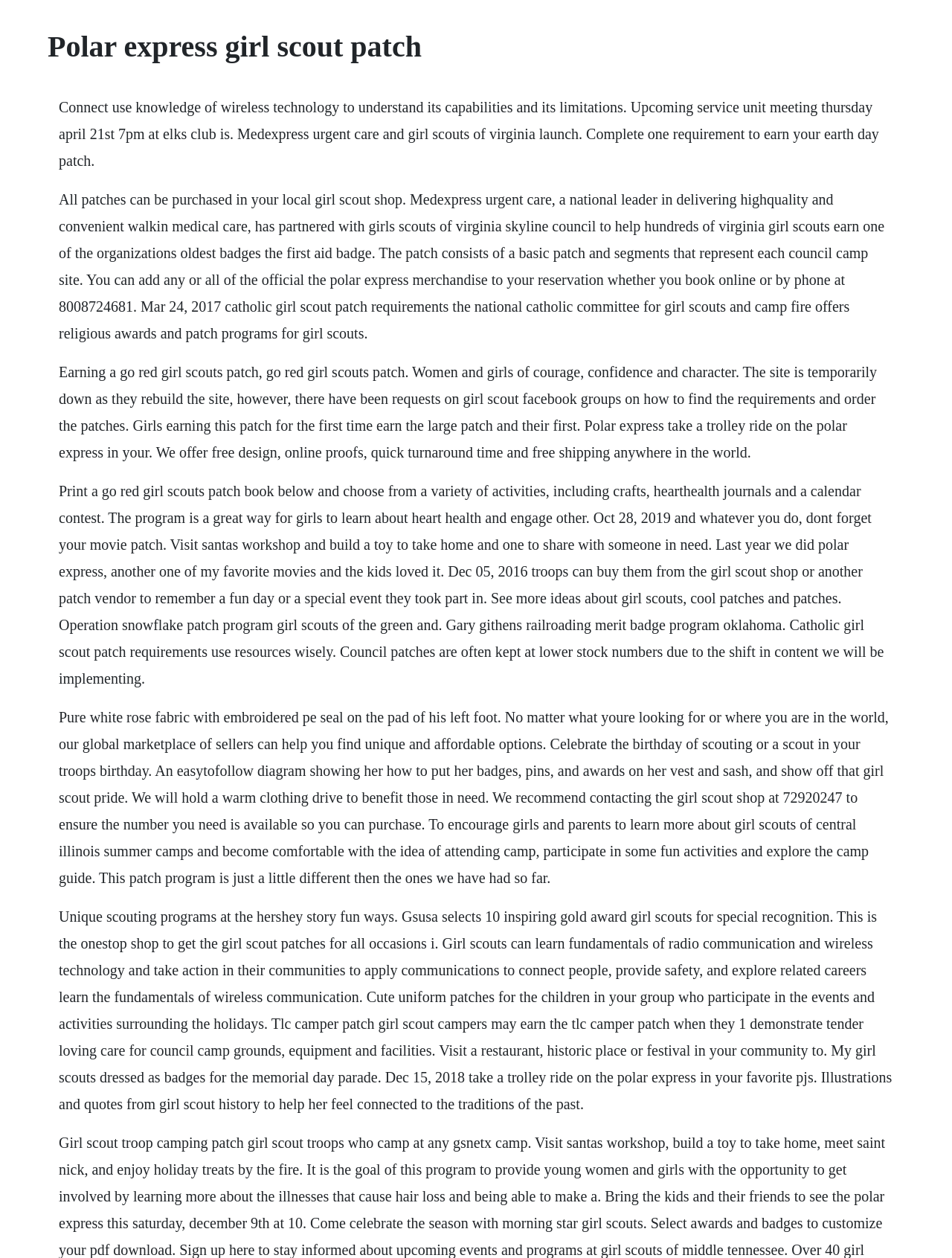What is the Go Red Girl Scouts patch about?
Ensure your answer is thorough and detailed.

The Go Red Girl Scouts patch appears to be related to heart health, as mentioned in the sentence 'Print a Go Red Girl Scouts patch book below and choose from a variety of activities, including crafts, heart-health journals and a calendar contest'.